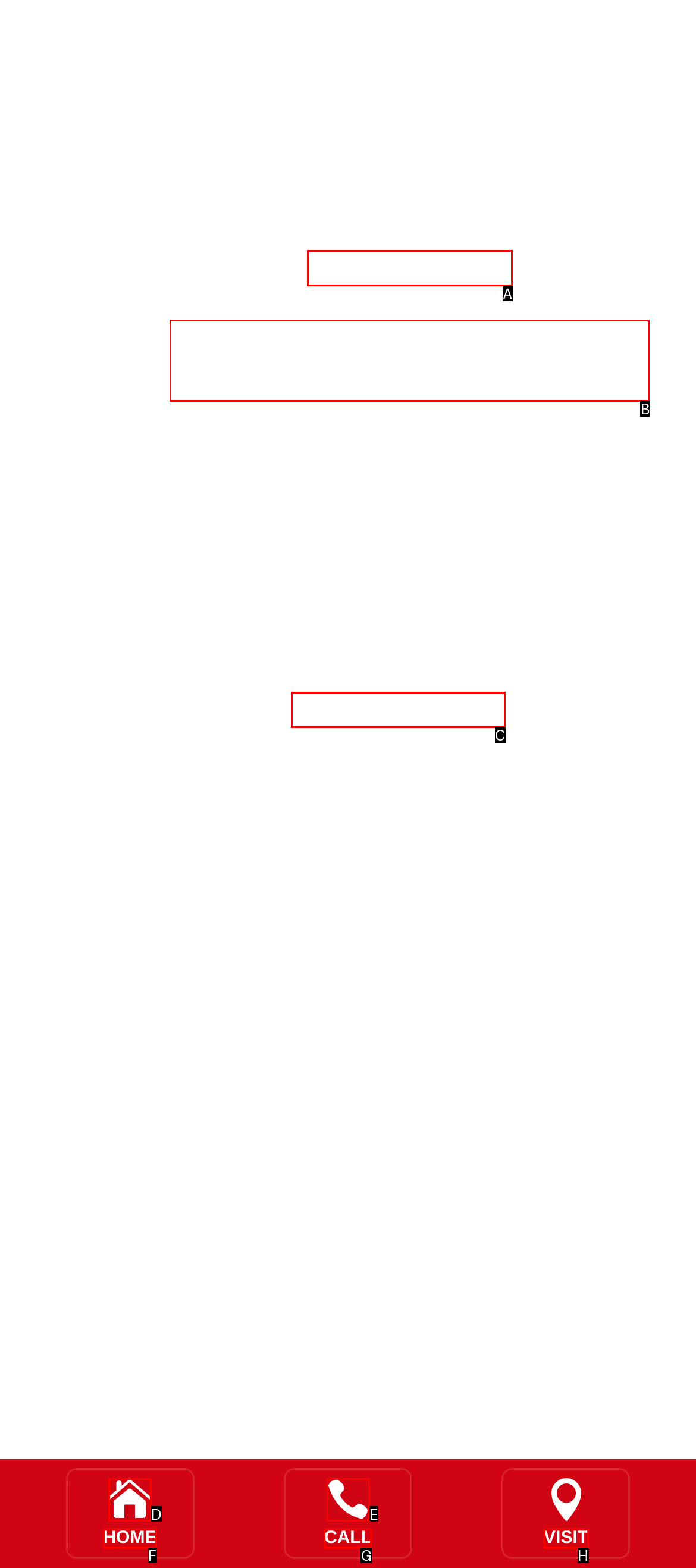Determine the appropriate lettered choice for the task: Visit the Google Maps page. Reply with the correct letter.

B